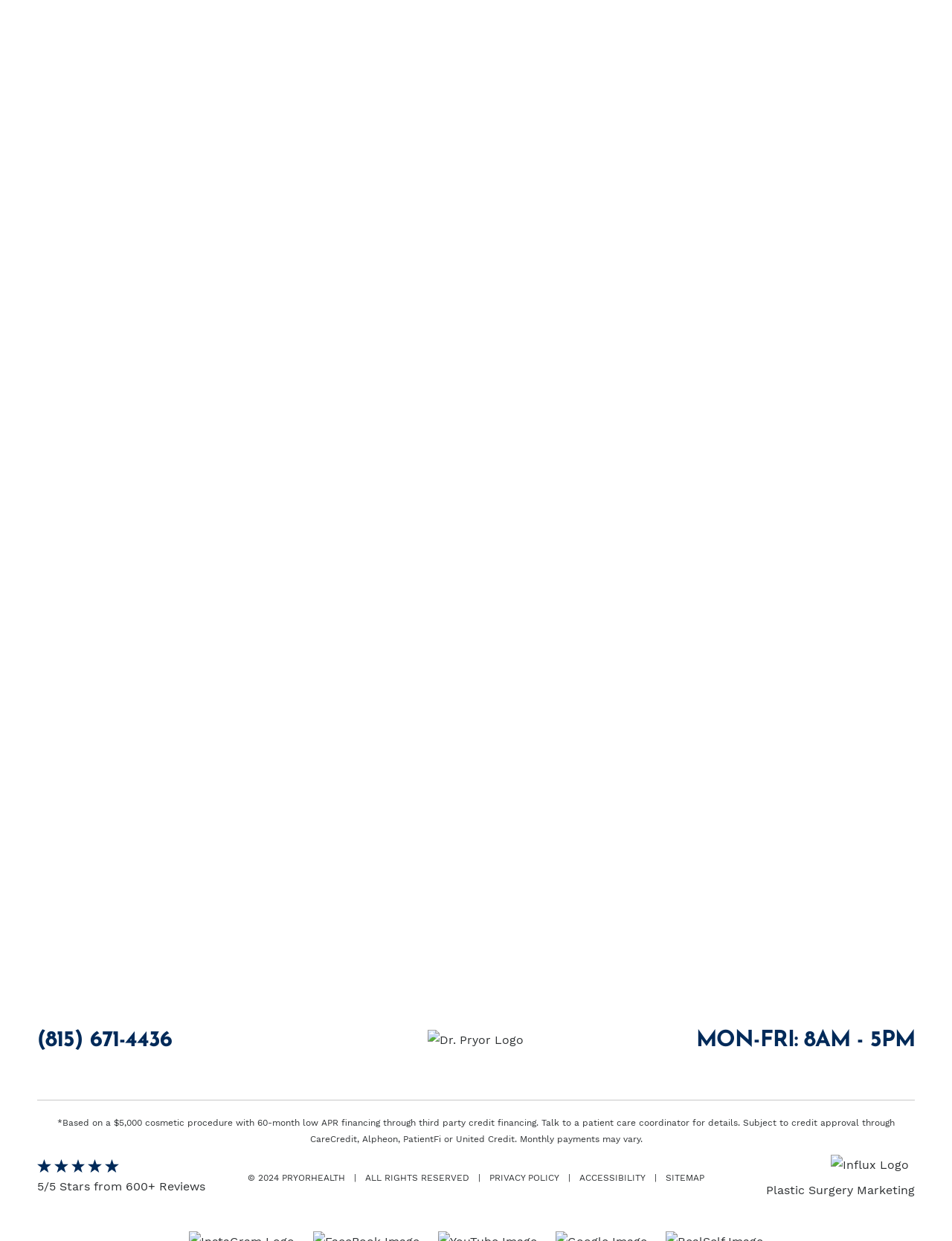What are the business hours listed on this webpage?
Please answer the question with a detailed response using the information from the screenshot.

I found the business hours listed on the webpage, which are displayed as a StaticText element with the OCR text 'MON-FRI: 8AM - 5PM'.